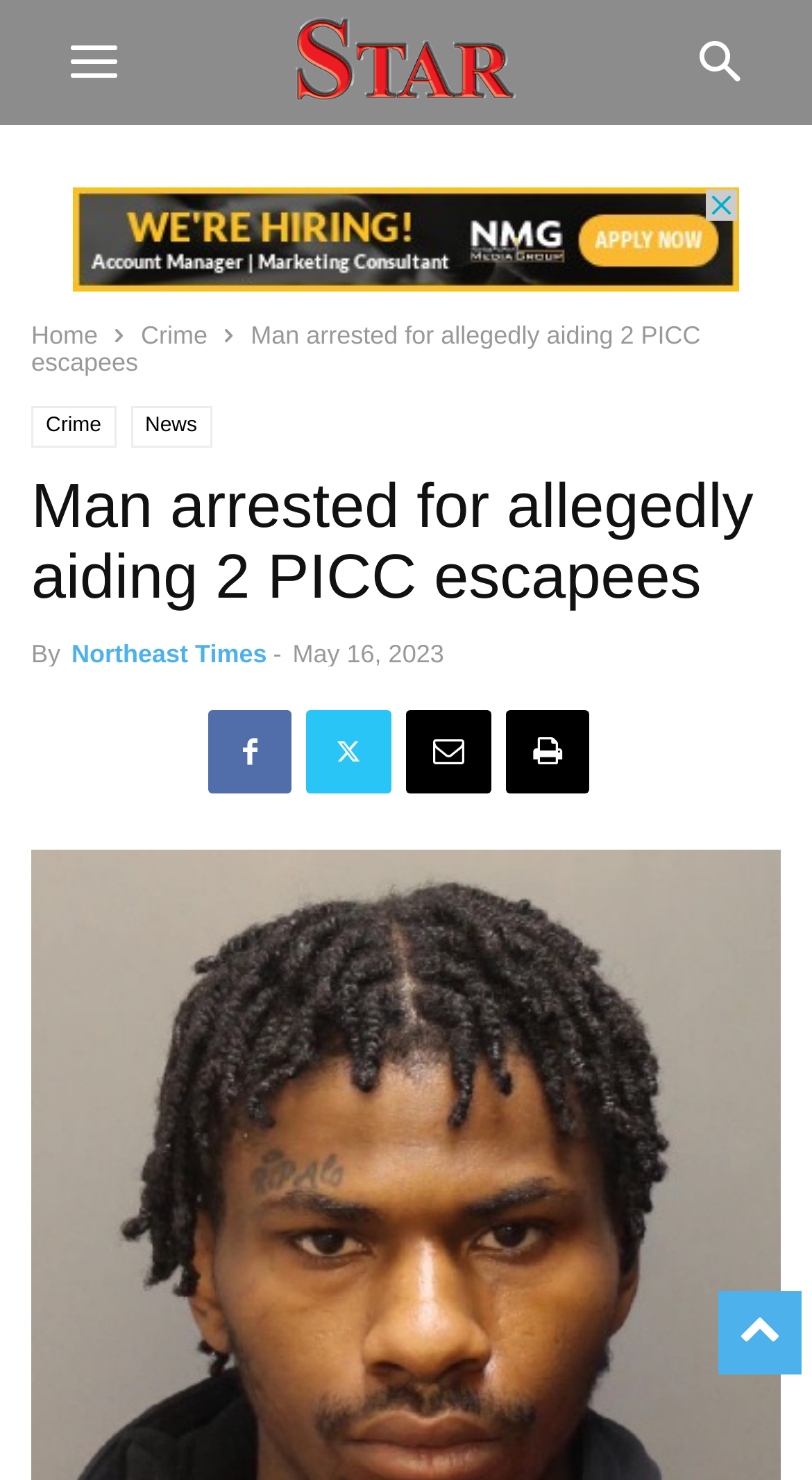Articulate a complete and detailed caption of the webpage elements.

The webpage appears to be a news article page. At the top-right corner, there is a "to-top" link. Below it, there are two buttons, "mobile-toggle" and "search", positioned side by side. 

On the left side, there is an "Advertisement" region that takes up a significant portion of the page. Below the advertisement, there are three links: "Home", "Crime", and a header with the title "Man arrested for allegedly aiding 2 PICC escapees". 

The main content of the page is a news article with the same title as the header. The article has a byline with the text "By" followed by a link to "Northeast Times". The date of the article, "May 16, 2023", is displayed next to the byline. 

Below the byline, there are four social media links, represented by icons, positioned side by side. The article's content is not explicitly described in the accessibility tree, but it likely follows the byline and social media links.